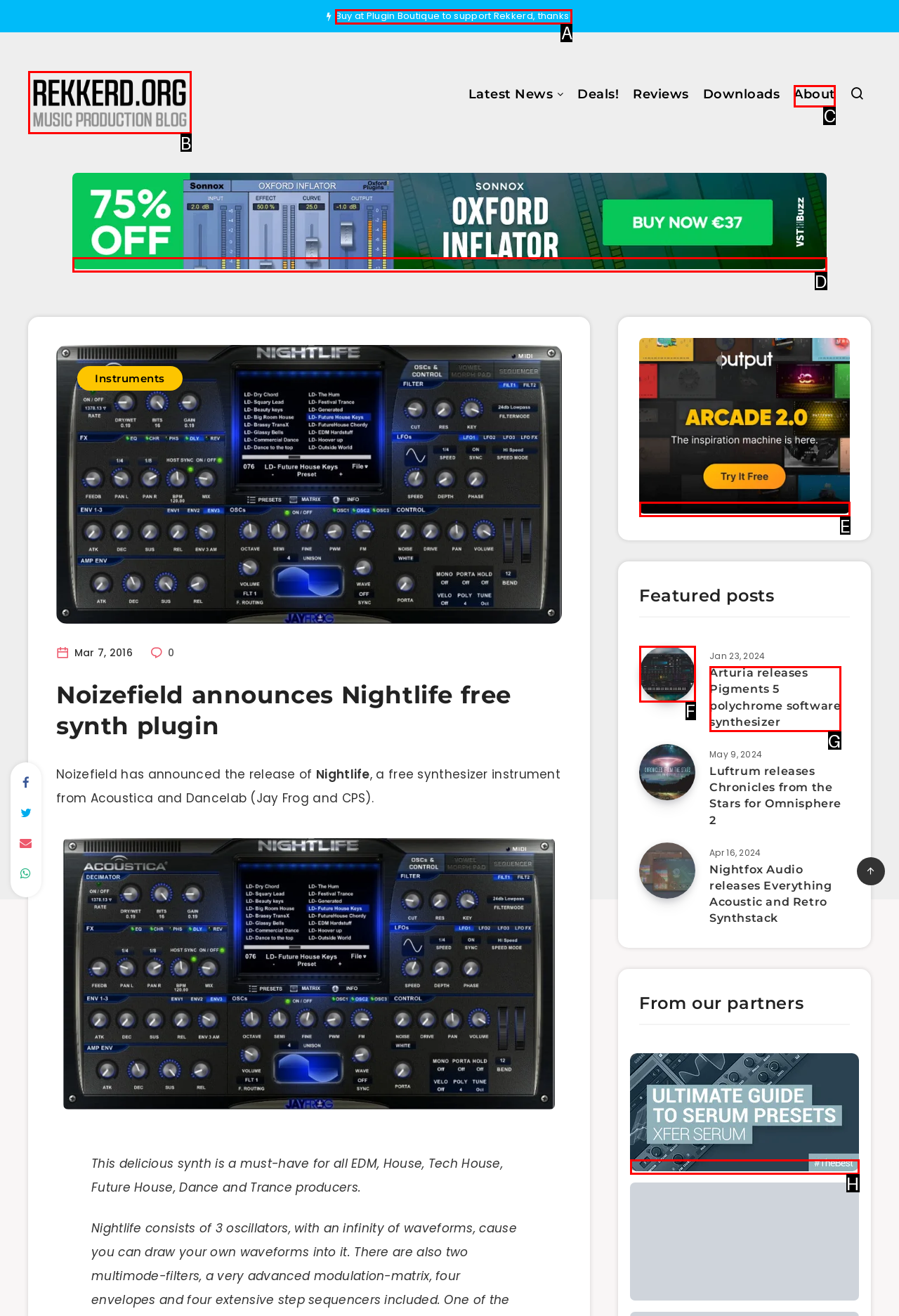Identify the option that best fits this description: alt="VST Buzz"
Answer with the appropriate letter directly.

D